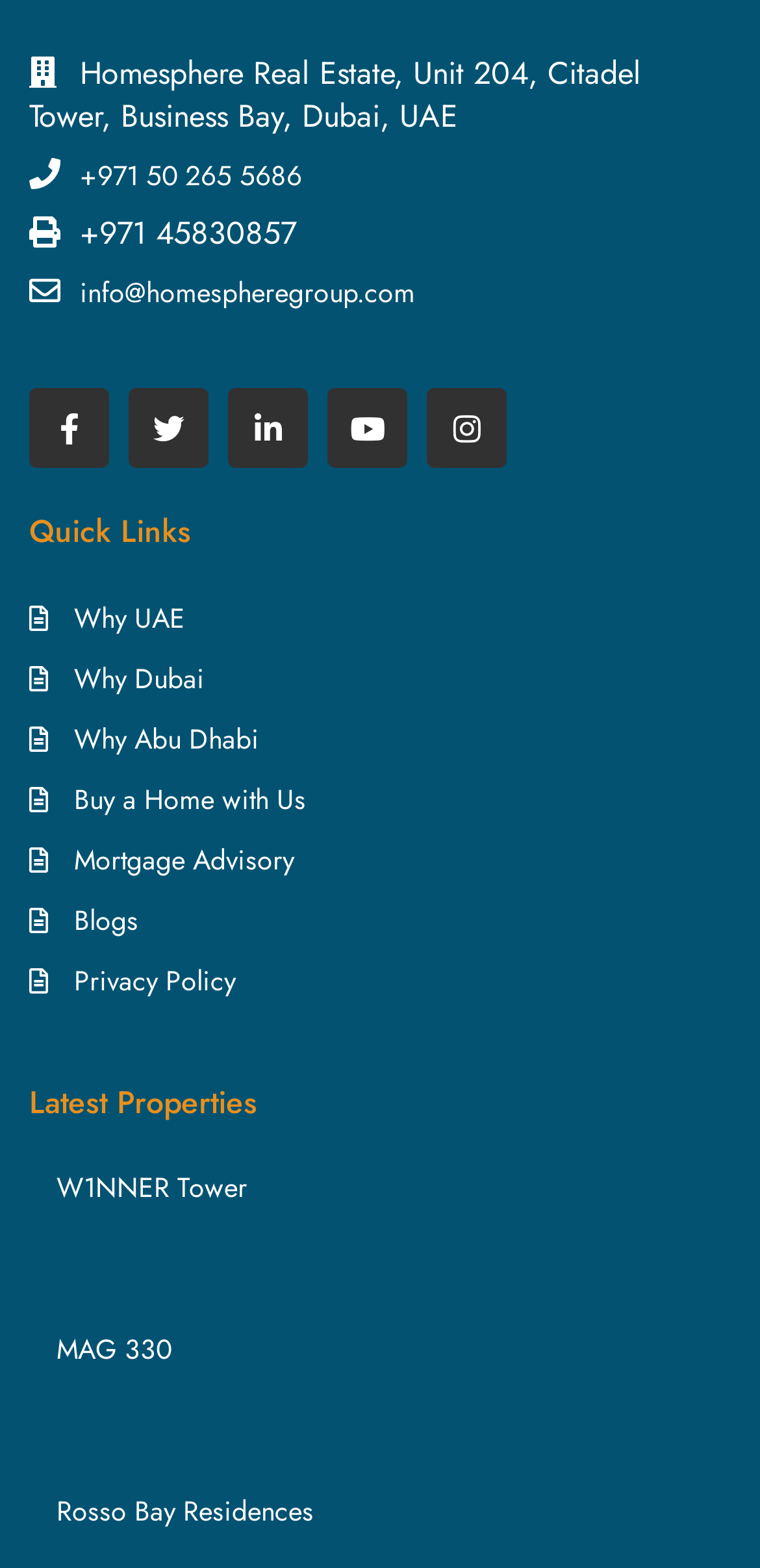Carefully examine the image and provide an in-depth answer to the question: What is the email address of the company?

The company's email address can be found at the top of the webpage, next to the company's address and contact information. It is a link with the text 'info@homespheregroup.com'.